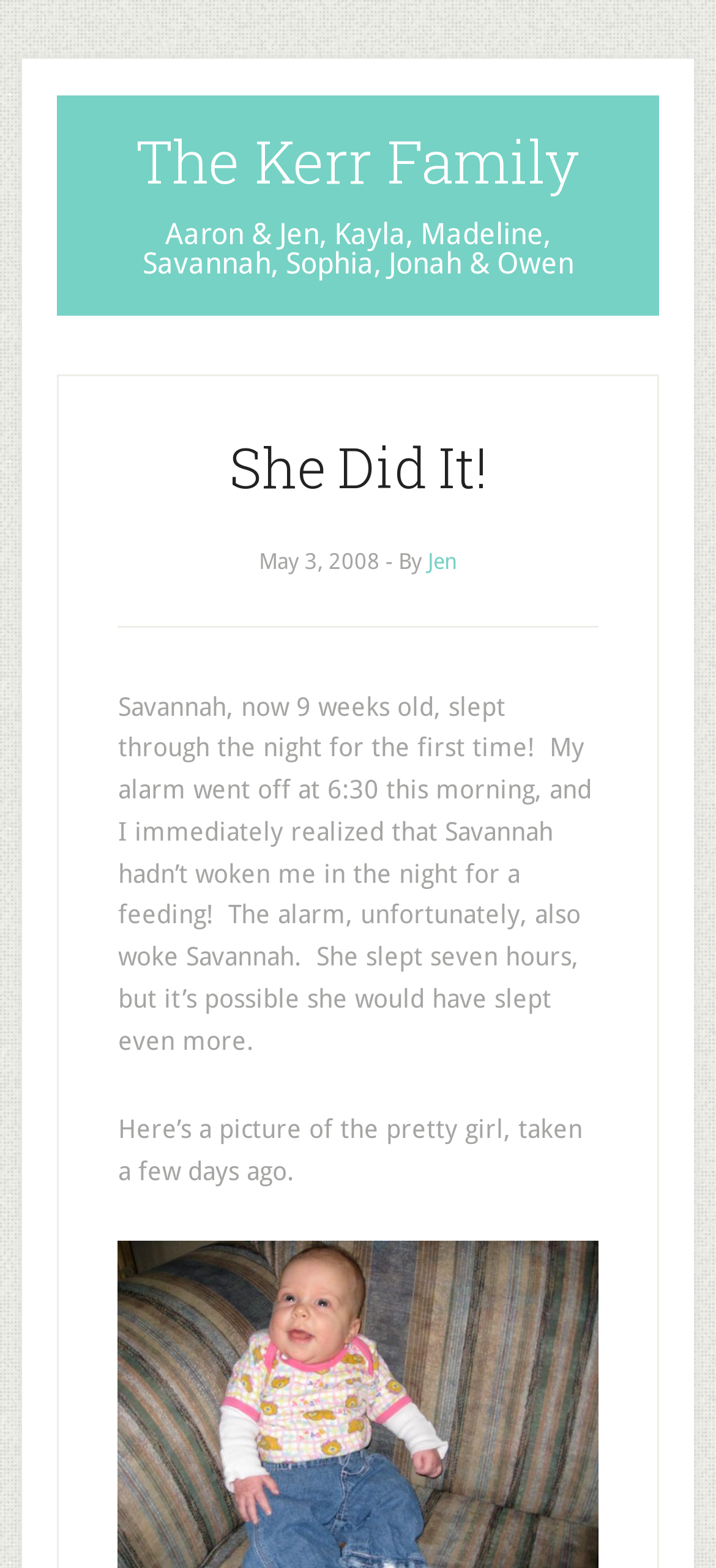Locate the primary headline on the webpage and provide its text.

She Did It!